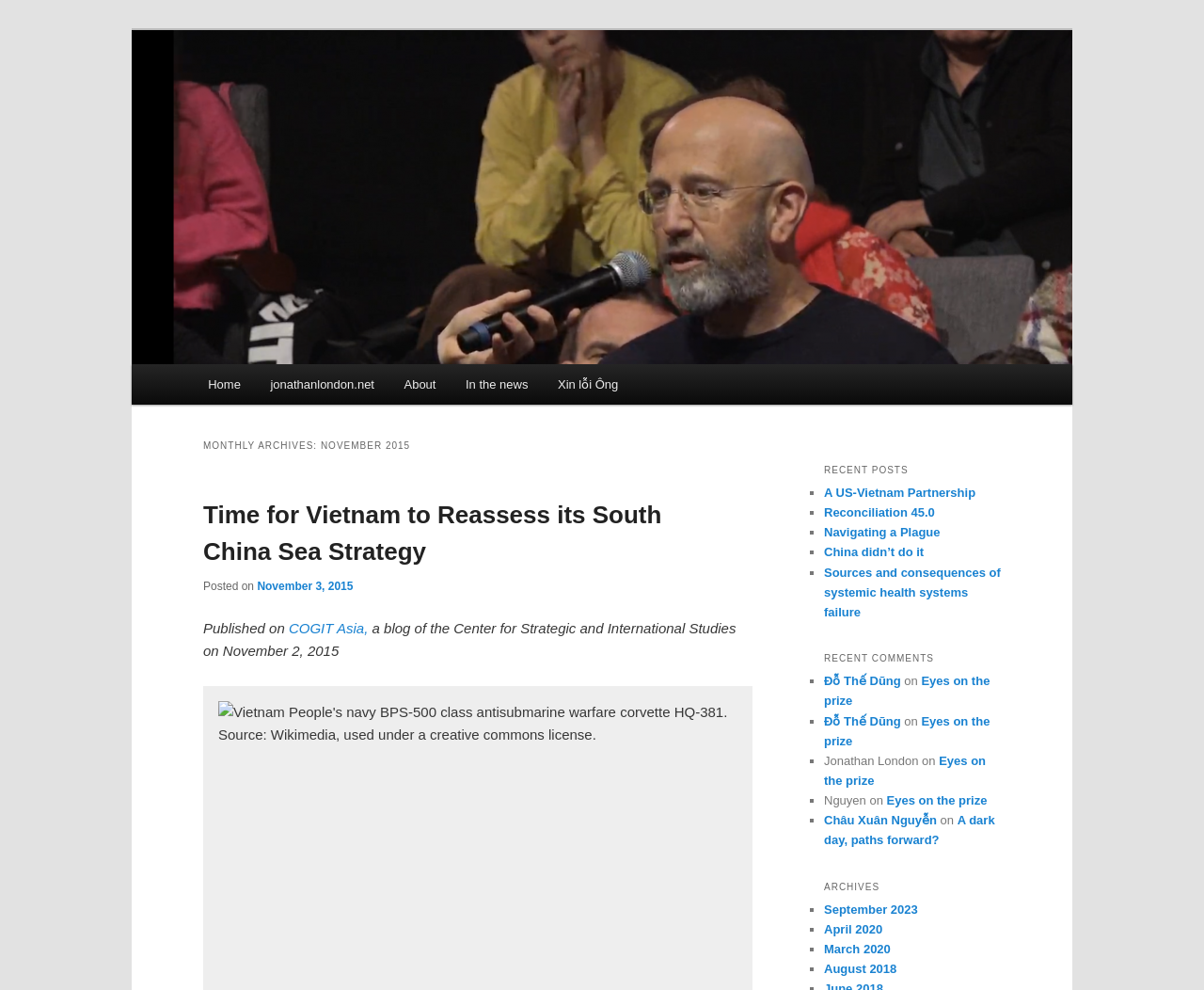Determine the bounding box of the UI component based on this description: "A dark day, paths forward?". The bounding box coordinates should be four float values between 0 and 1, i.e., [left, top, right, bottom].

[0.684, 0.822, 0.826, 0.856]